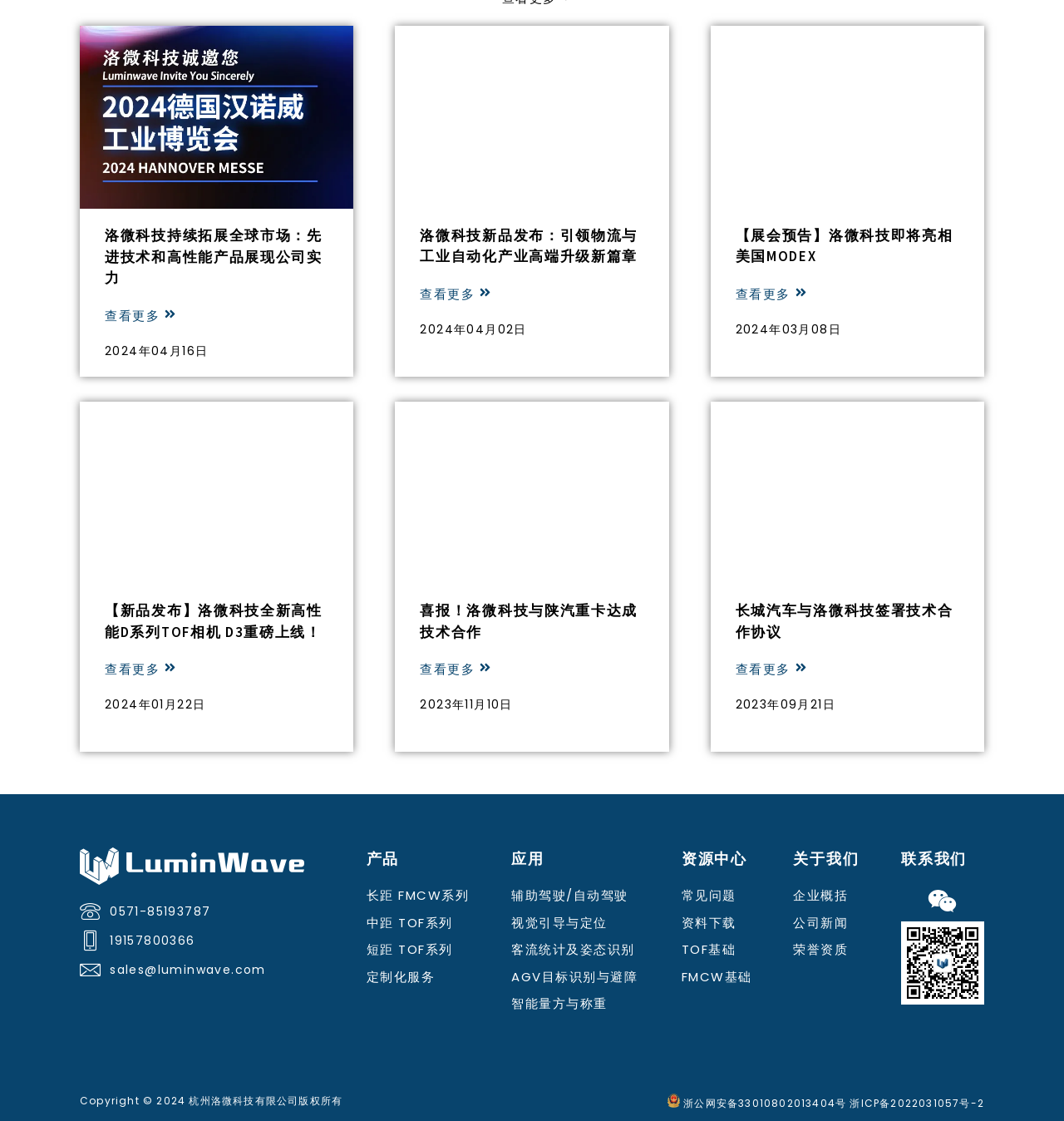What is the copyright year of LuminWave's website?
Look at the image and answer with only one word or phrase.

2024